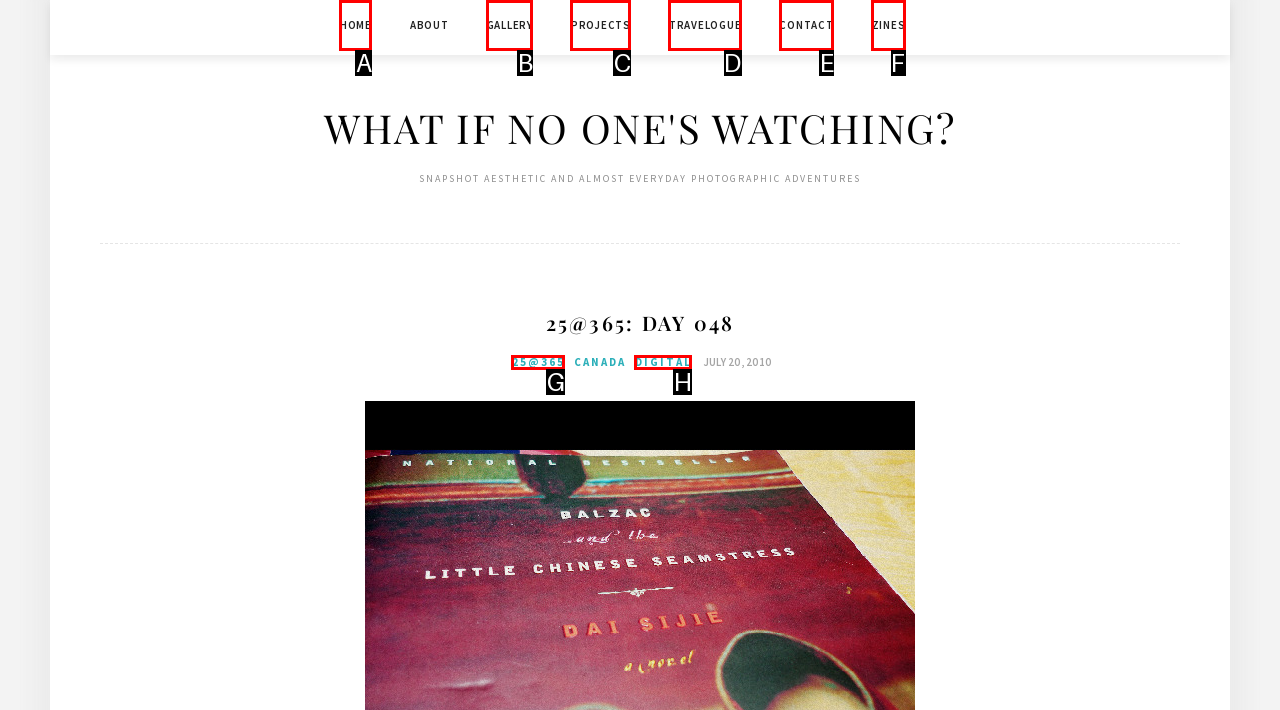Determine which option aligns with the description: Digital. Provide the letter of the chosen option directly.

H